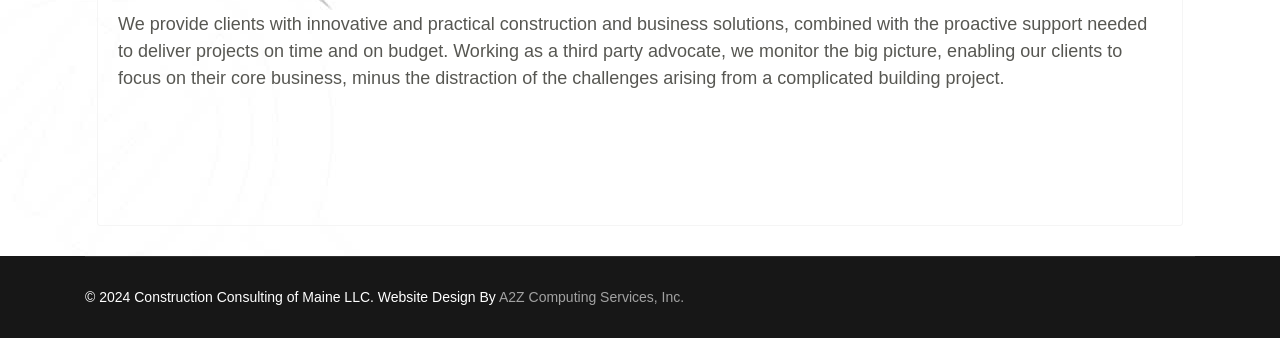Give the bounding box coordinates for the element described as: "A2Z Computing Services, Inc.".

[0.39, 0.855, 0.534, 0.902]